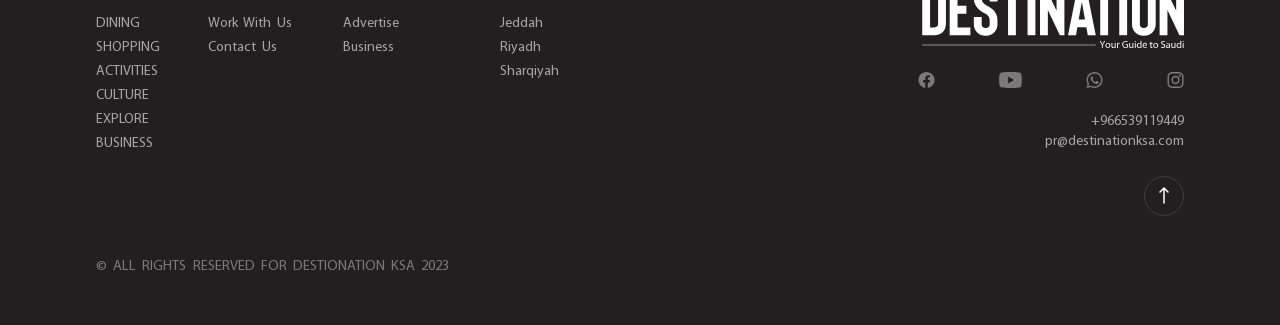Locate the bounding box coordinates of the element that should be clicked to fulfill the instruction: "Click on Advertise".

[0.268, 0.05, 0.311, 0.097]